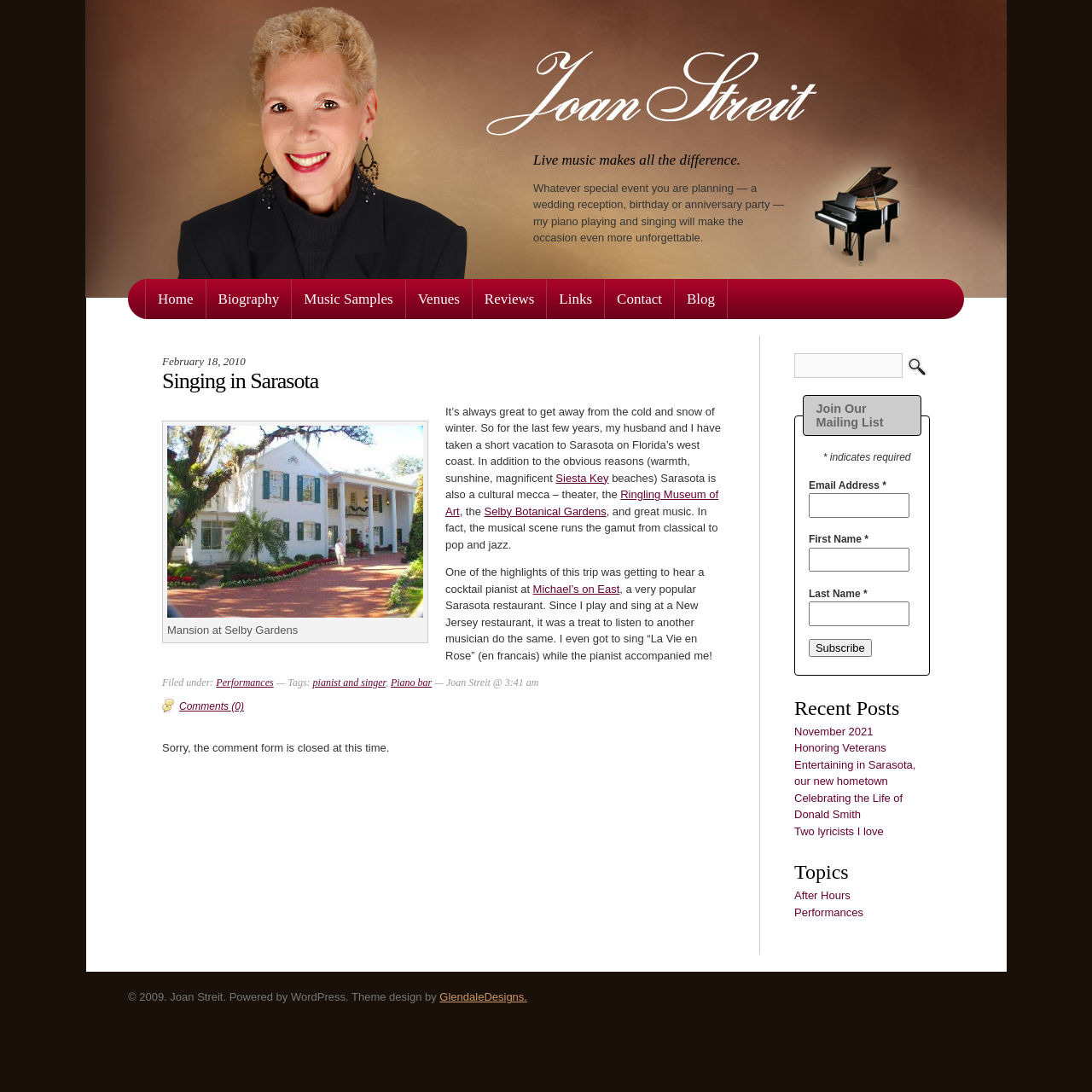Summarize the contents and layout of the webpage in detail.

This webpage is about Joan Streit, a pianist and singer, and her experiences in Sarasota, Florida. At the top of the page, there is an image of Joan Streit, followed by a heading that reads "Live music makes all the difference." Below this, there is a paragraph of text that describes how Joan's piano playing and singing can make special events more unforgettable.

On the left side of the page, there is a navigation menu with links to different sections of the website, including "Home", "Biography", "Music Samples", "Venues", "Reviews", "Links", "Contact", and "Blog". 

In the main content area, there is a section about Joan's trip to Sarasota, where she and her husband took a short vacation to escape the cold winter. The text describes the cultural attractions of Sarasota, including the Ringling Museum of Art and Selby Botanical Gardens. There is also a mention of a cocktail pianist at Michael's on East, a popular Sarasota restaurant, where Joan got to sing "La Vie en Rose" accompanied by the pianist.

Below this section, there are links to recent posts, including "Honoring Veterans", "Entertaining in Sarasota, our new hometown", and "Celebrating the Life of Donald Smith". There is also a section titled "Topics" with links to categories such as "After Hours" and "Performances".

On the right side of the page, there is a section to join the mailing list, with fields to enter email address, first name, and last name. There is also a button to subscribe.

At the bottom of the page, there is a copyright notice and a link to the theme designer, GlendaleDesigns.